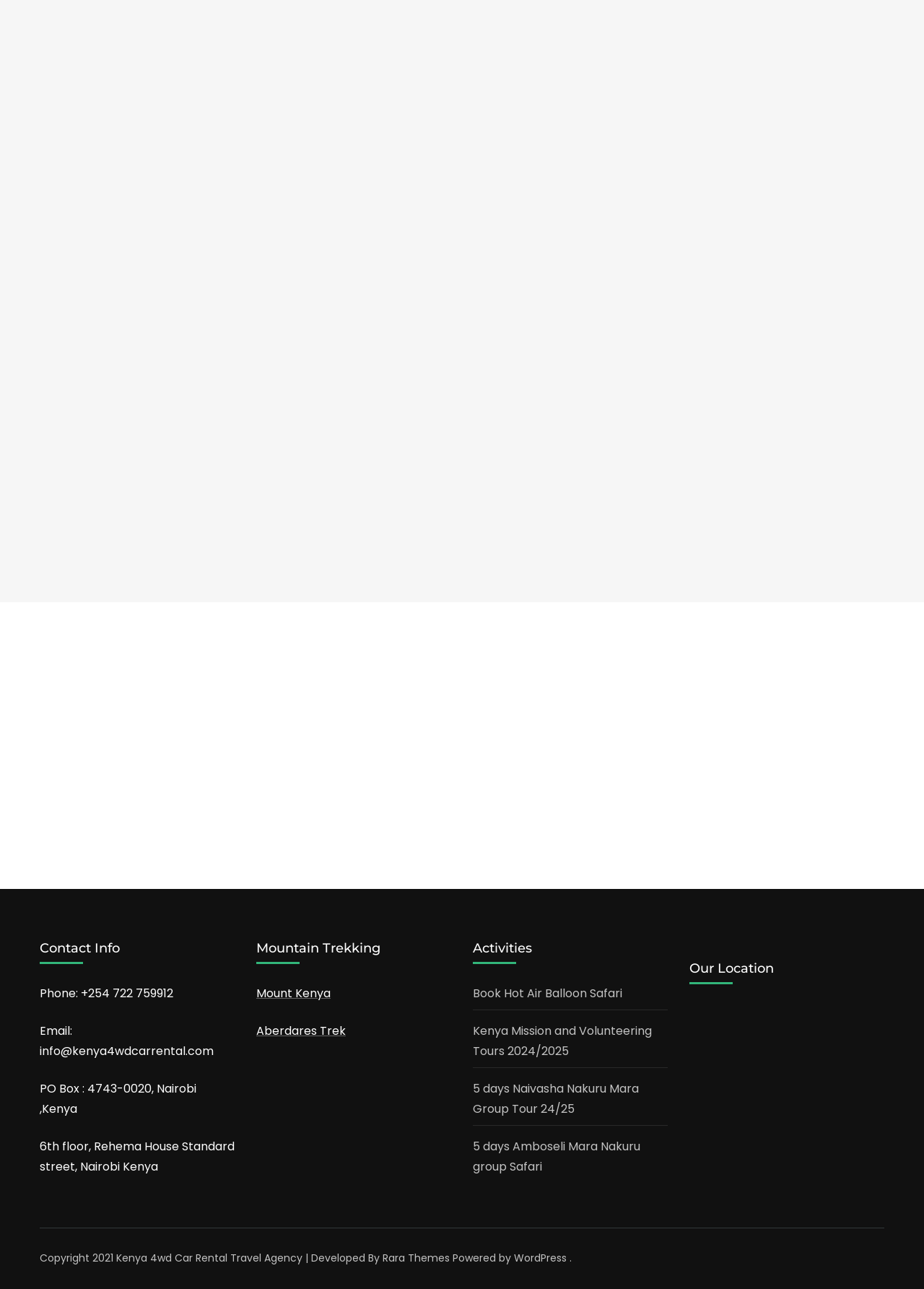Identify the bounding box coordinates of the clickable region required to complete the instruction: "Learn more about Kenya 4wd Car Rental on WordPress". The coordinates should be given as four float numbers within the range of 0 and 1, i.e., [left, top, right, bottom].

[0.556, 0.97, 0.613, 0.981]